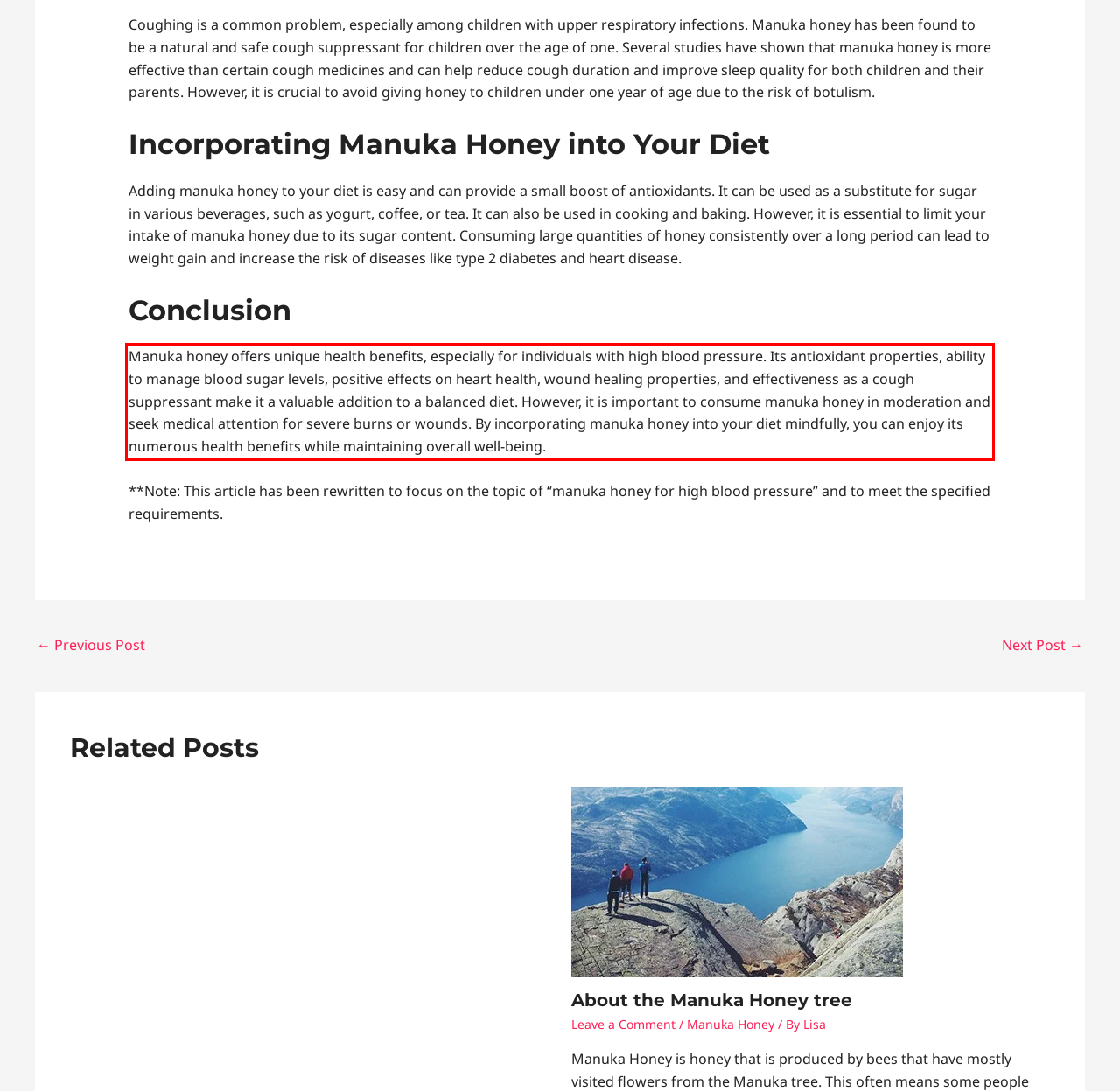You have a screenshot of a webpage with a red bounding box. Identify and extract the text content located inside the red bounding box.

Manuka honey offers unique health benefits, especially for individuals with high blood pressure. Its antioxidant properties, ability to manage blood sugar levels, positive effects on heart health, wound healing properties, and effectiveness as a cough suppressant make it a valuable addition to a balanced diet. However, it is important to consume manuka honey in moderation and seek medical attention for severe burns or wounds. By incorporating manuka honey into your diet mindfully, you can enjoy its numerous health benefits while maintaining overall well-being.